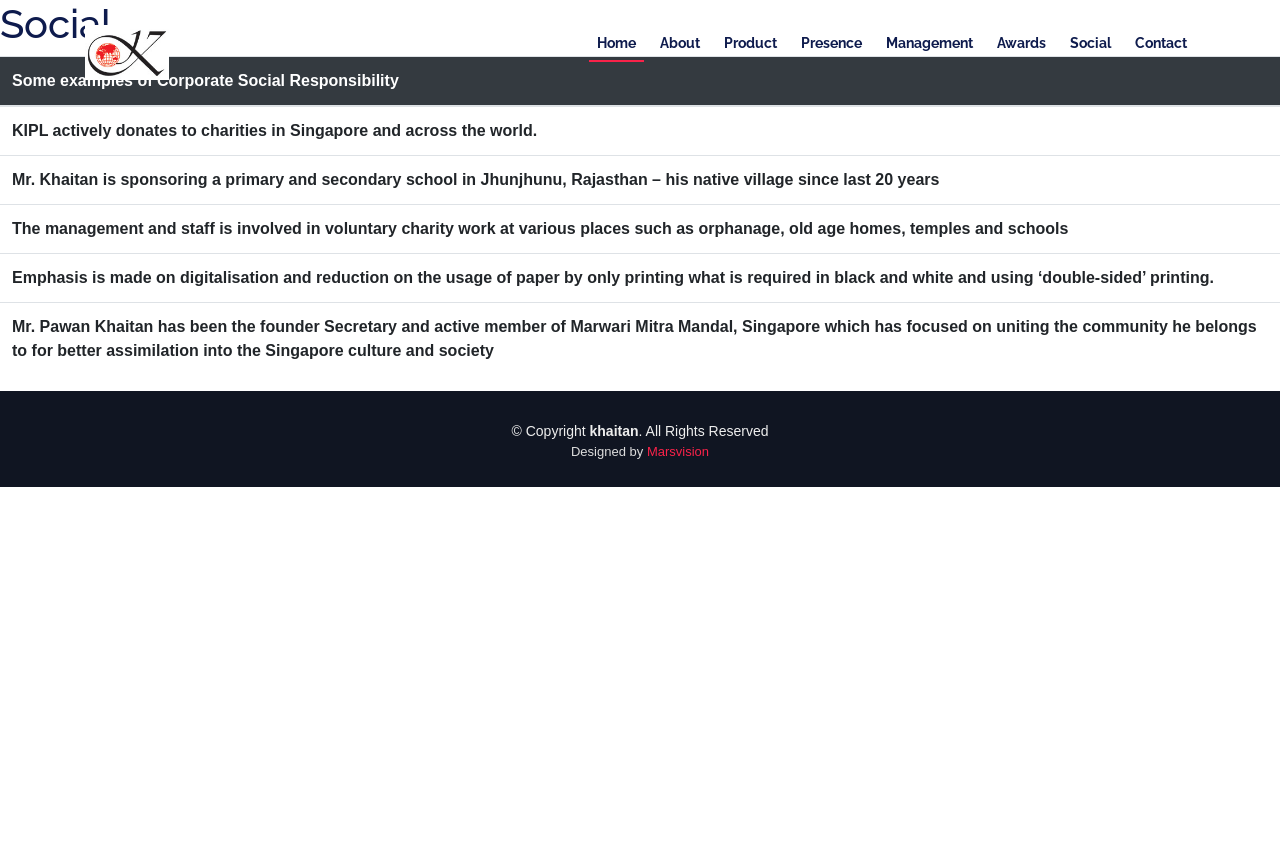What is the focus of Marwari Mitra Mandal, Singapore?
Please analyze the image and answer the question with as much detail as possible.

According to the webpage, Mr. Pawan Khaitan is the founder Secretary and active member of Marwari Mitra Mandal, Singapore, which focuses on uniting the community he belongs to for better assimilation into the Singapore culture and society.